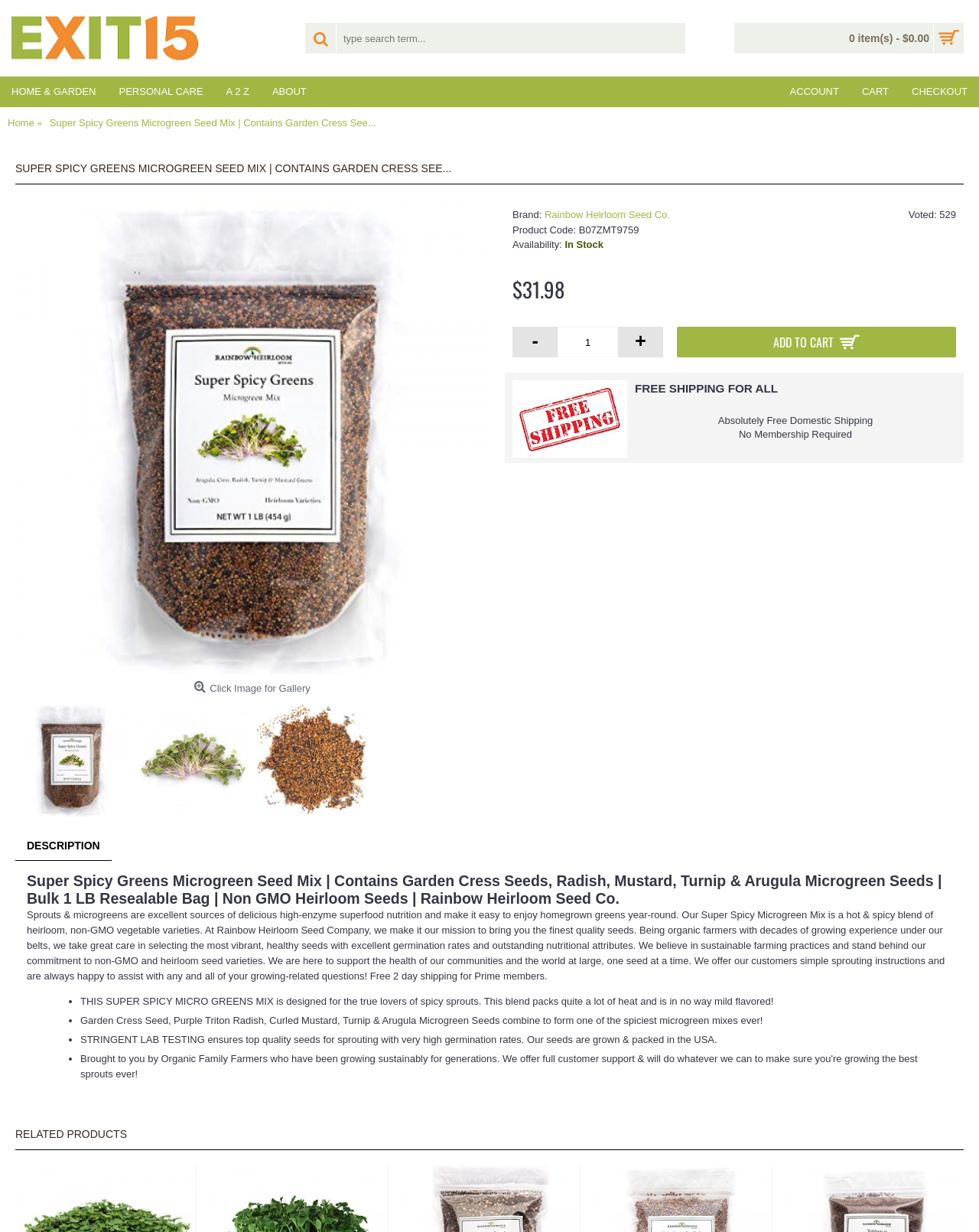Determine the bounding box coordinates for the HTML element mentioned in the following description: "Rainbow Heirloom Seed Co.". The coordinates should be a list of four floats ranging from 0 to 1, represented as [left, top, right, bottom].

[0.556, 0.17, 0.684, 0.179]